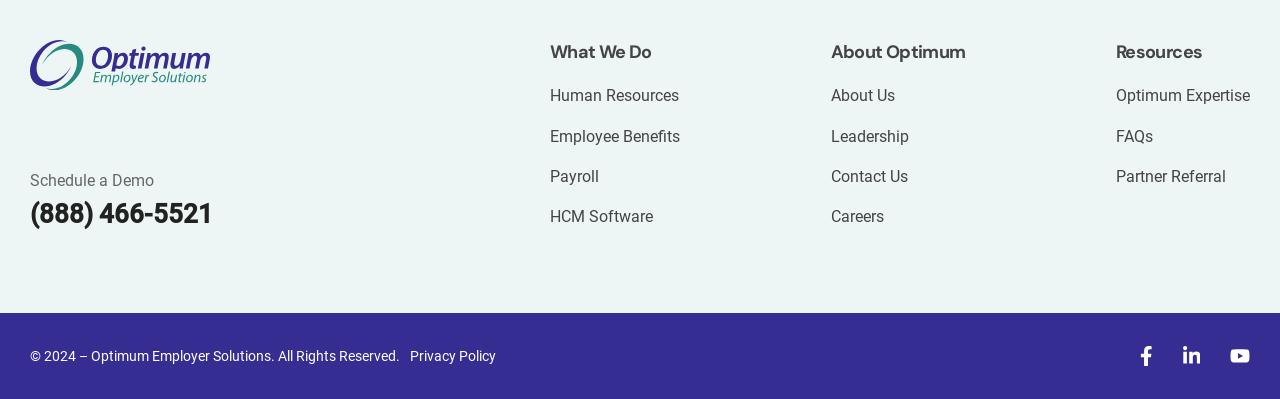How many links are there under the 'What We Do' section?
Give a one-word or short phrase answer based on the image.

4